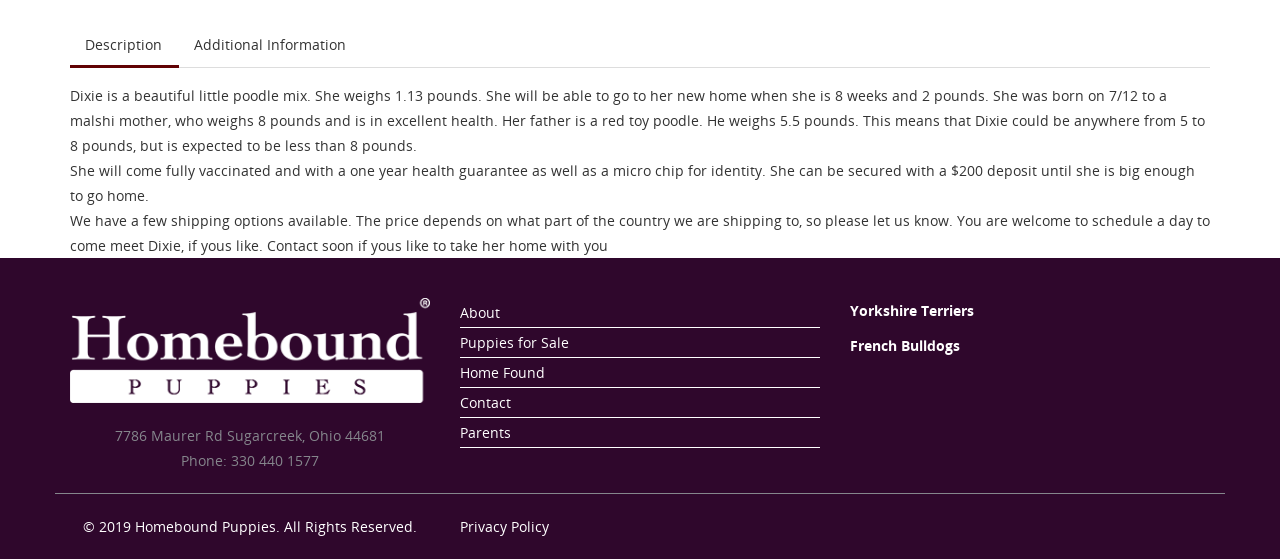Can you identify the bounding box coordinates of the clickable region needed to carry out this instruction: 'Call the phone number'? The coordinates should be four float numbers within the range of 0 to 1, stated as [left, top, right, bottom].

[0.18, 0.807, 0.202, 0.841]